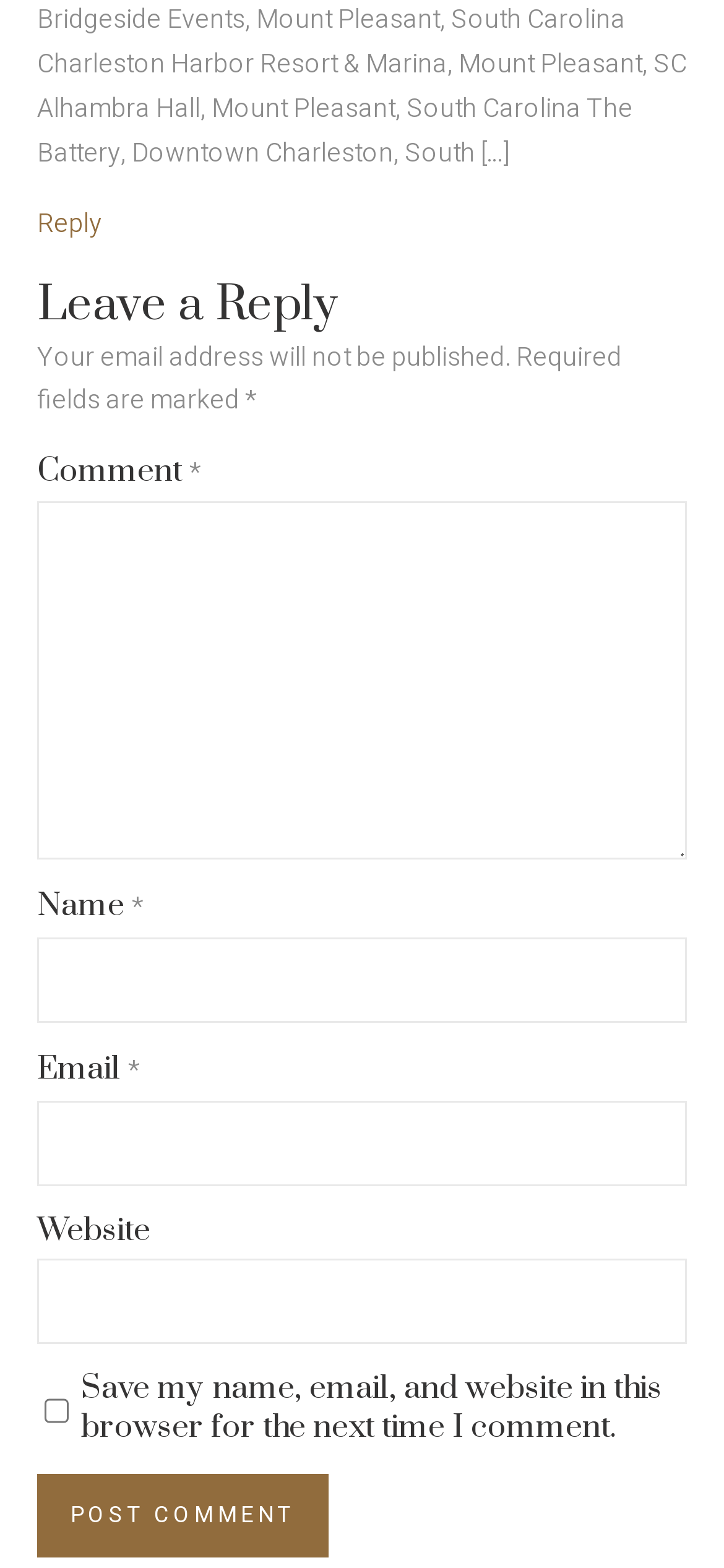What is the topic of the article? From the image, respond with a single word or brief phrase.

Charleston Wedding Photographer